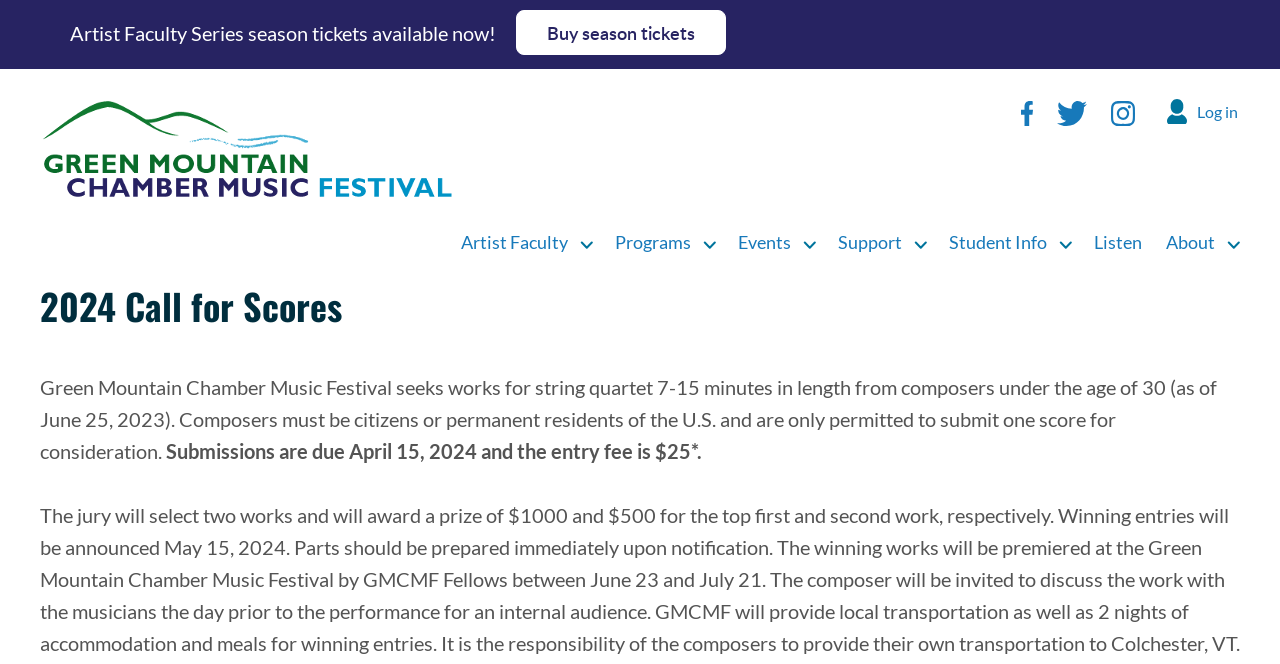How long should the submitted scores be?
Please give a detailed answer to the question using the information shown in the image.

The webpage states that the Green Mountain Chamber Music Festival seeks works for string quartet that are 7-15 minutes in length.